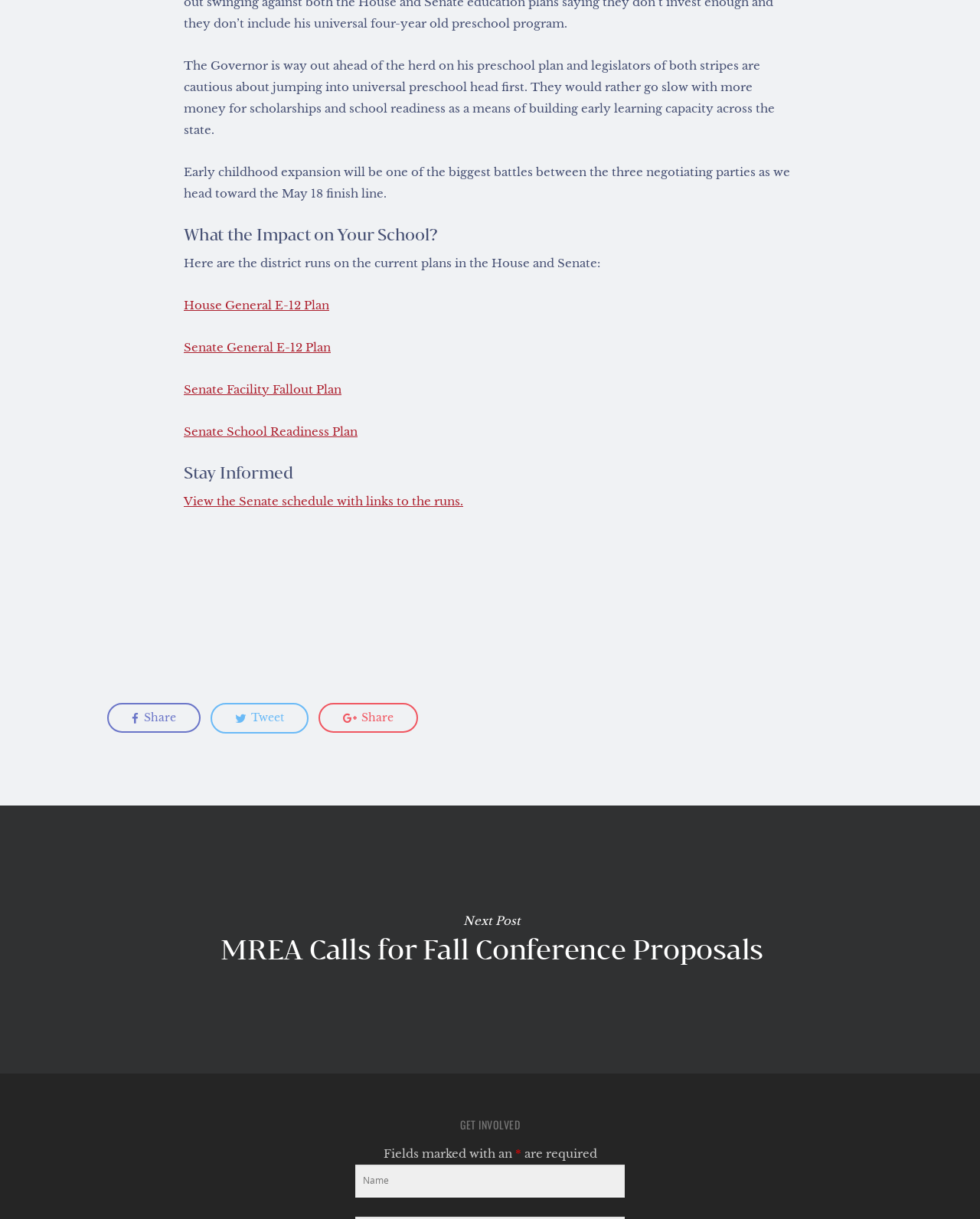Look at the image and write a detailed answer to the question: 
What is the purpose of the links provided?

The links provided, such as 'House General E-12 Plan' and 'Senate General E-12 Plan', are meant to allow the user to view the details of the different plans proposed by the House and Senate. This can be inferred from the text 'Here are the district runs on the current plans in the House and Senate:' and the context of the article.